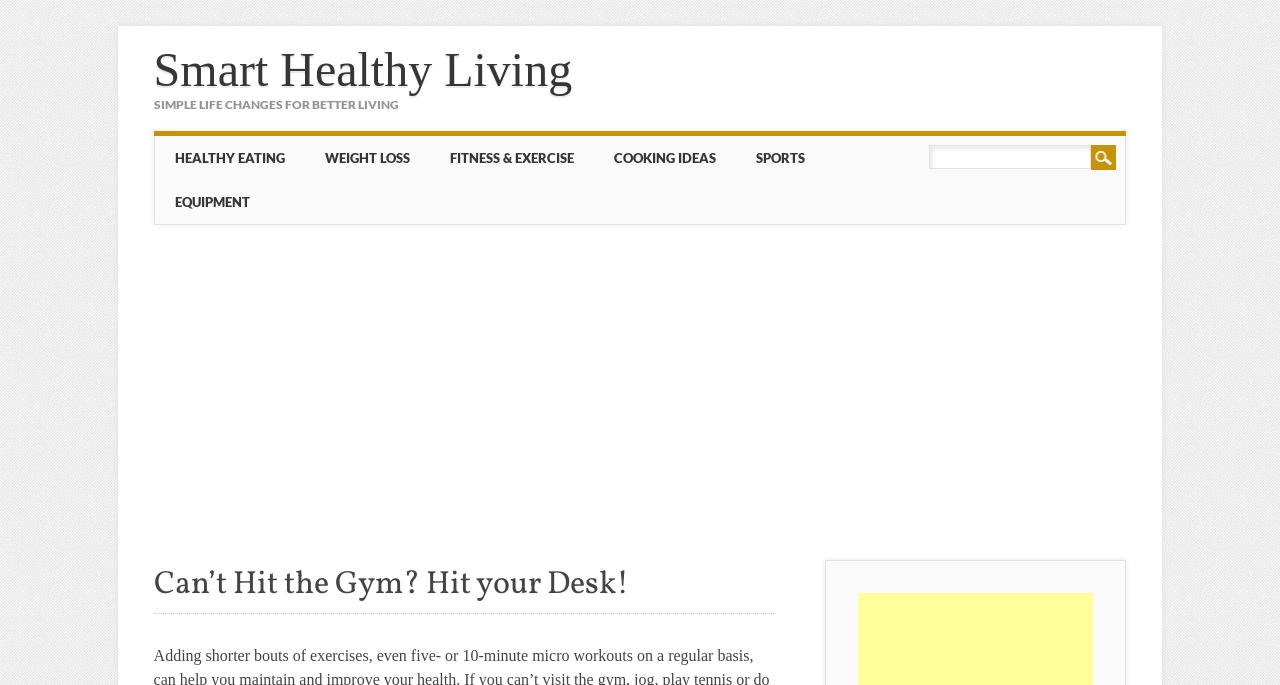What is the purpose of the textbox?
Respond to the question with a single word or phrase according to the image.

Search